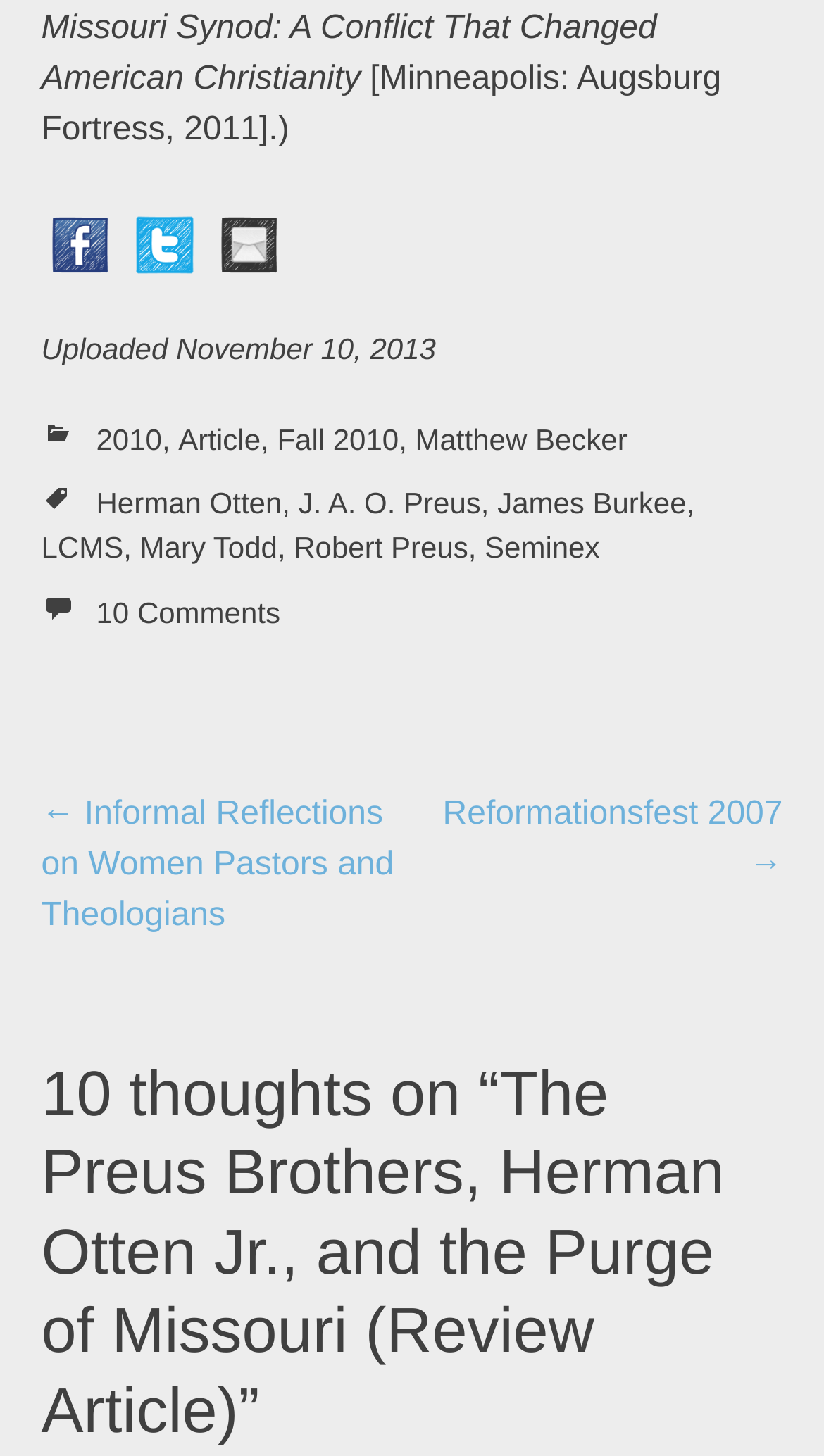Locate the bounding box coordinates of the element to click to perform the following action: 'Read article from Fall 2010'. The coordinates should be given as four float values between 0 and 1, in the form of [left, top, right, bottom].

[0.336, 0.29, 0.484, 0.313]